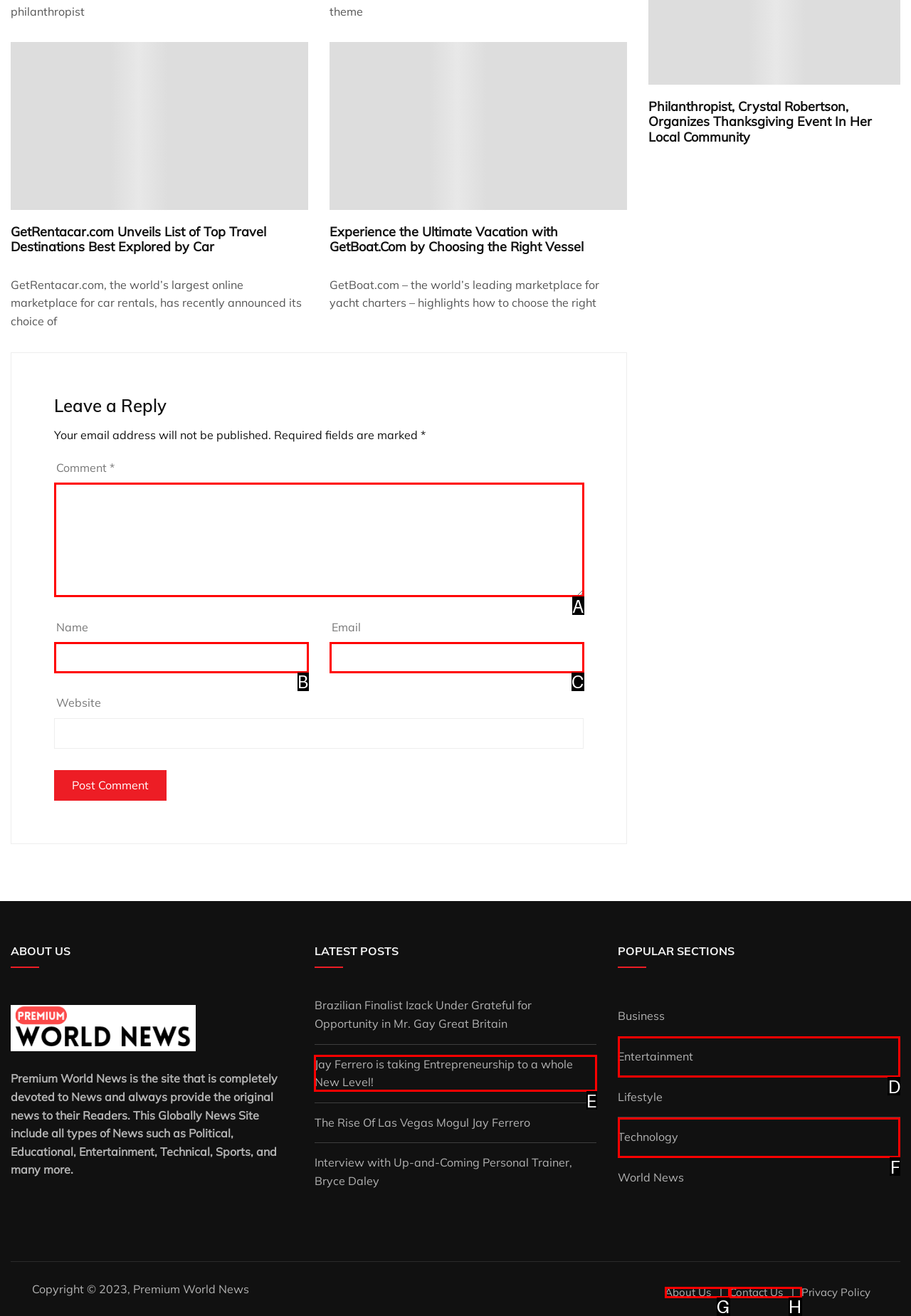Choose the option that best matches the description: parent_node: Name name="author"
Indicate the letter of the matching option directly.

B